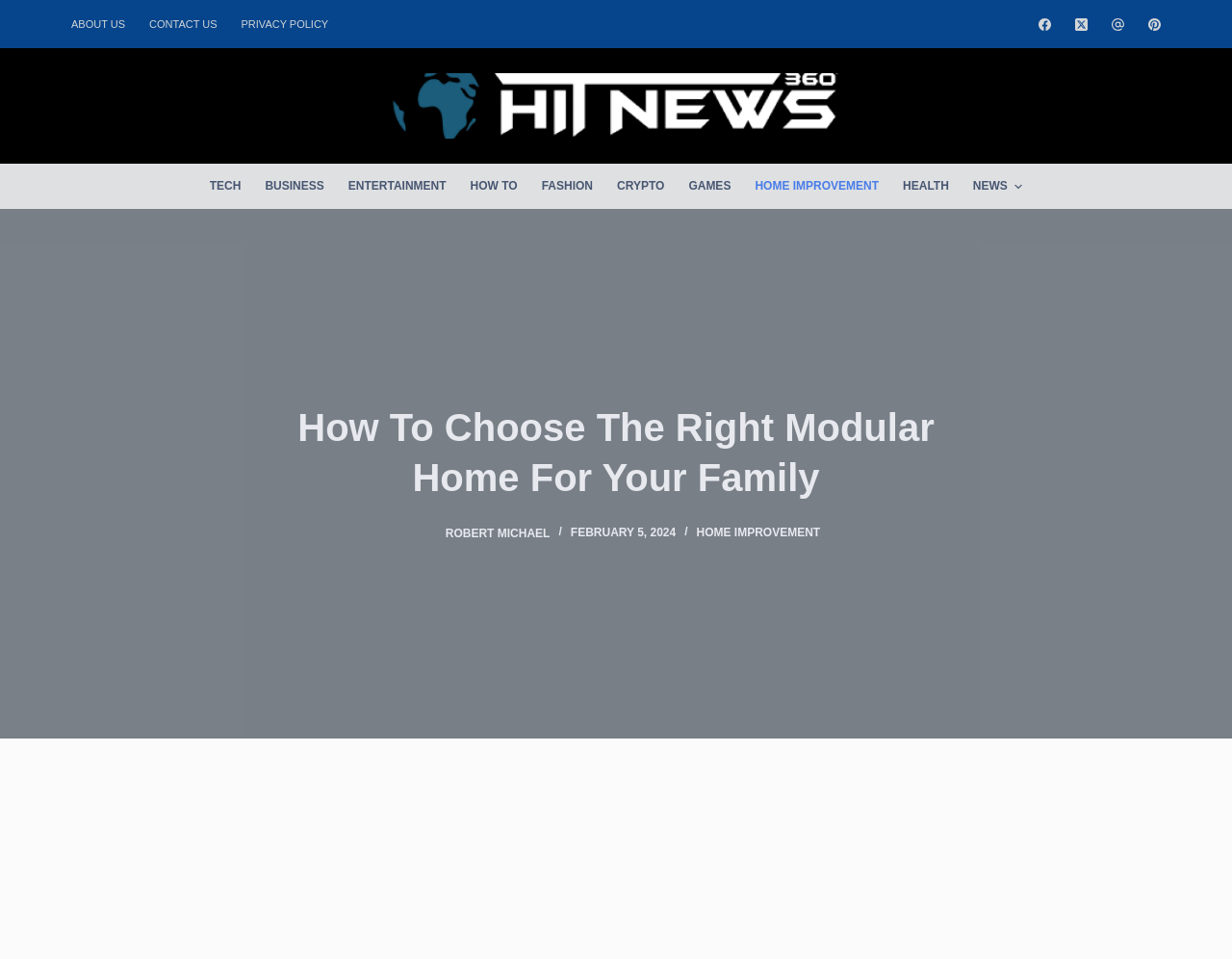How many menu items are in the second navigation menu?
Refer to the image and provide a concise answer in one word or phrase.

14